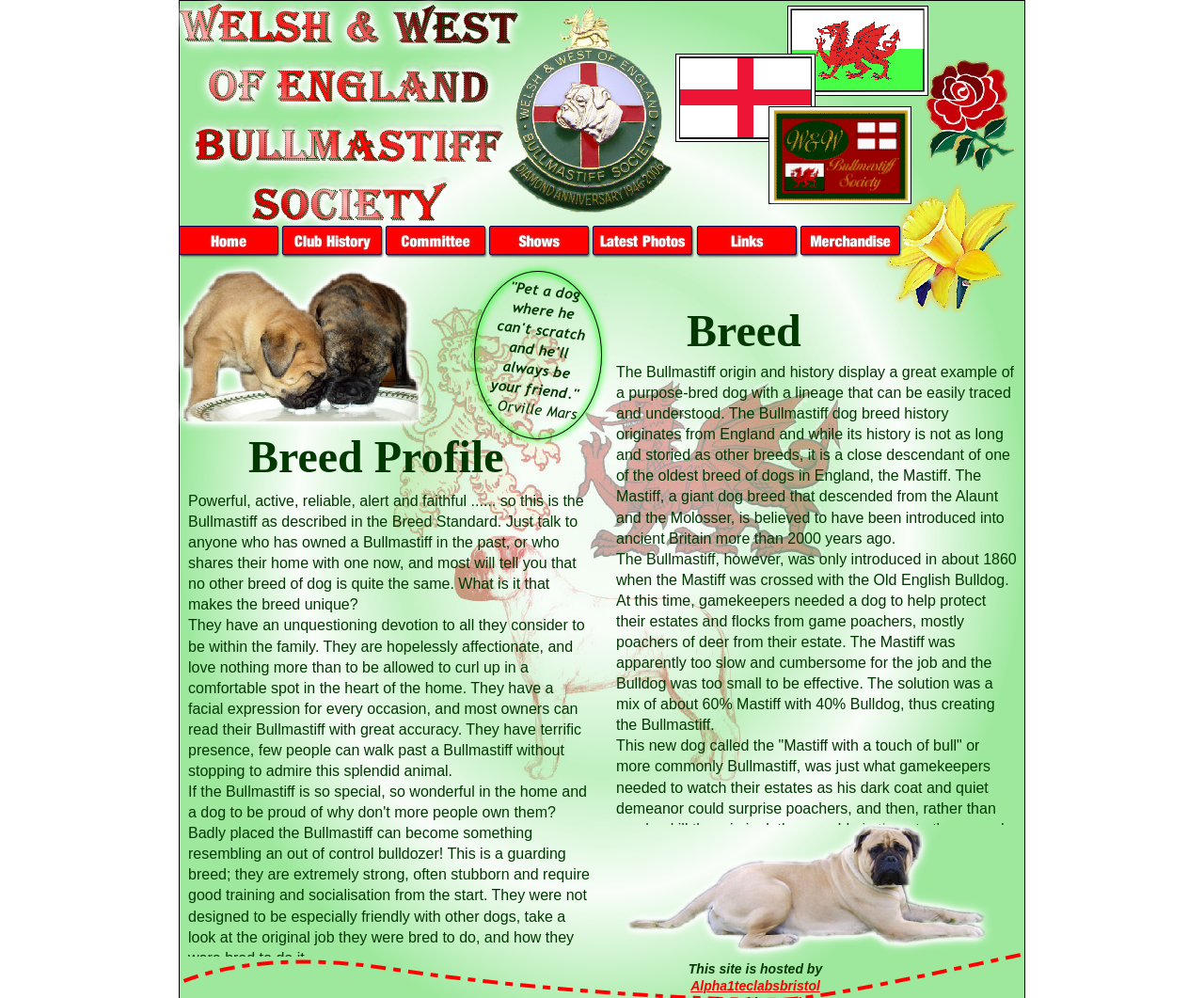What is the origin of the Bullmastiff breed?
Please respond to the question thoroughly and include all relevant details.

I determined the answer by reading the text on the page, which states that the Bullmastiff breed originated in England.